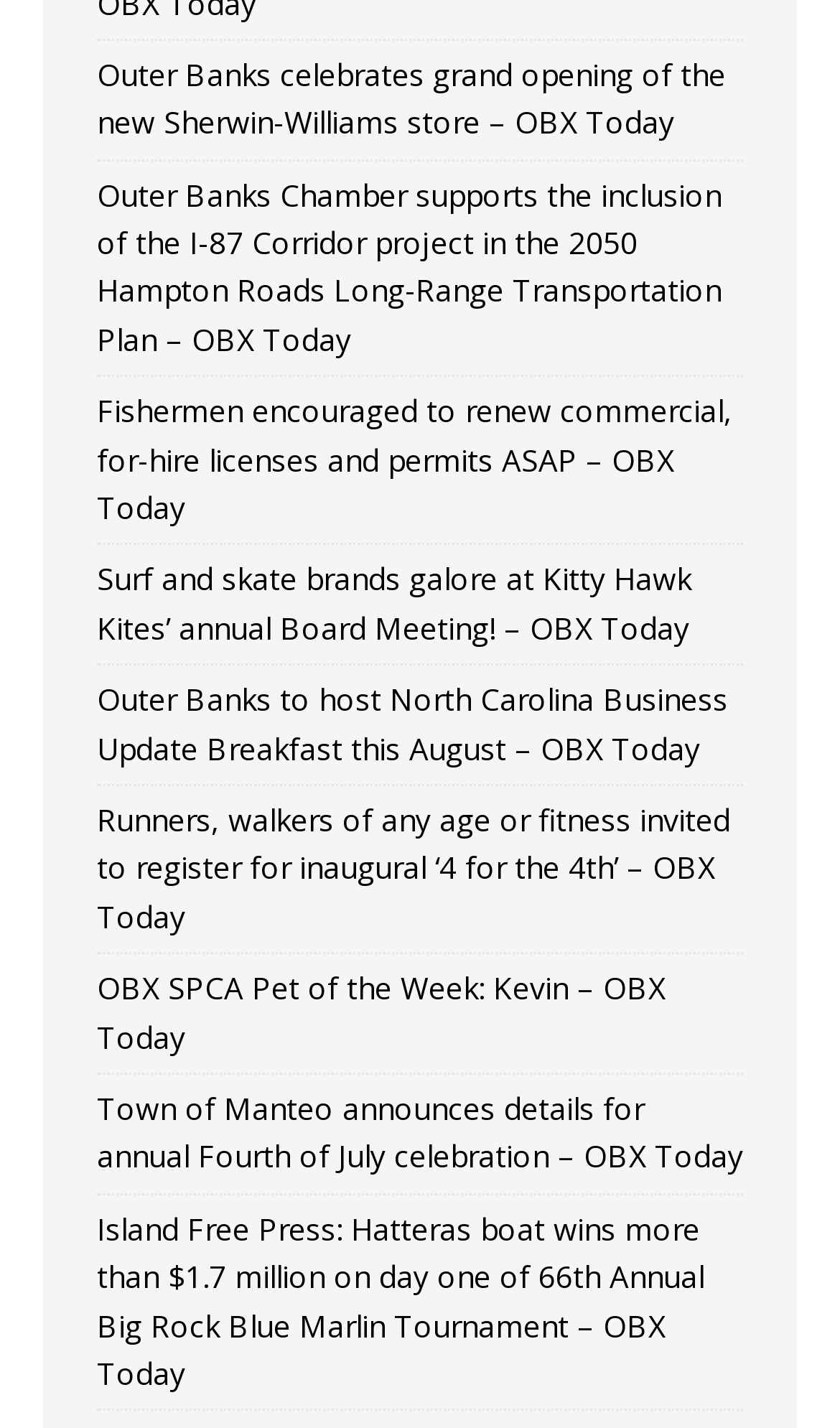Analyze the image and give a detailed response to the question:
What is the event mentioned in the sixth link?

I analyzed the sixth link with the text 'Runners, walkers of any age or fitness invited to register for inaugural ‘4 for the 4th’ – OBX Today'. The event mentioned in this link is the 4th of July celebration.